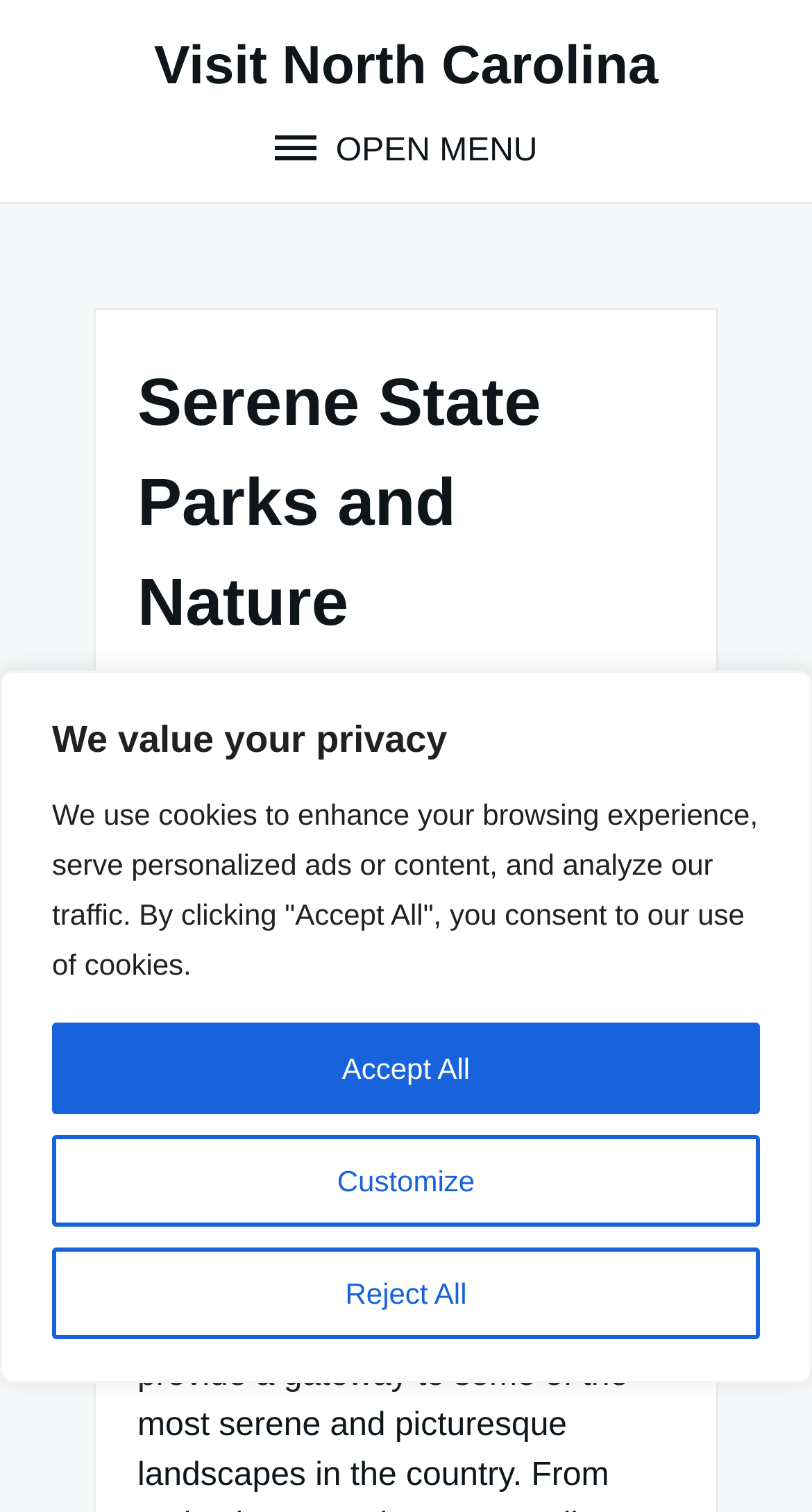Please answer the following query using a single word or phrase: 
What is the purpose of the buttons 'Customize', 'Reject All', and 'Accept All'?

Cookie settings